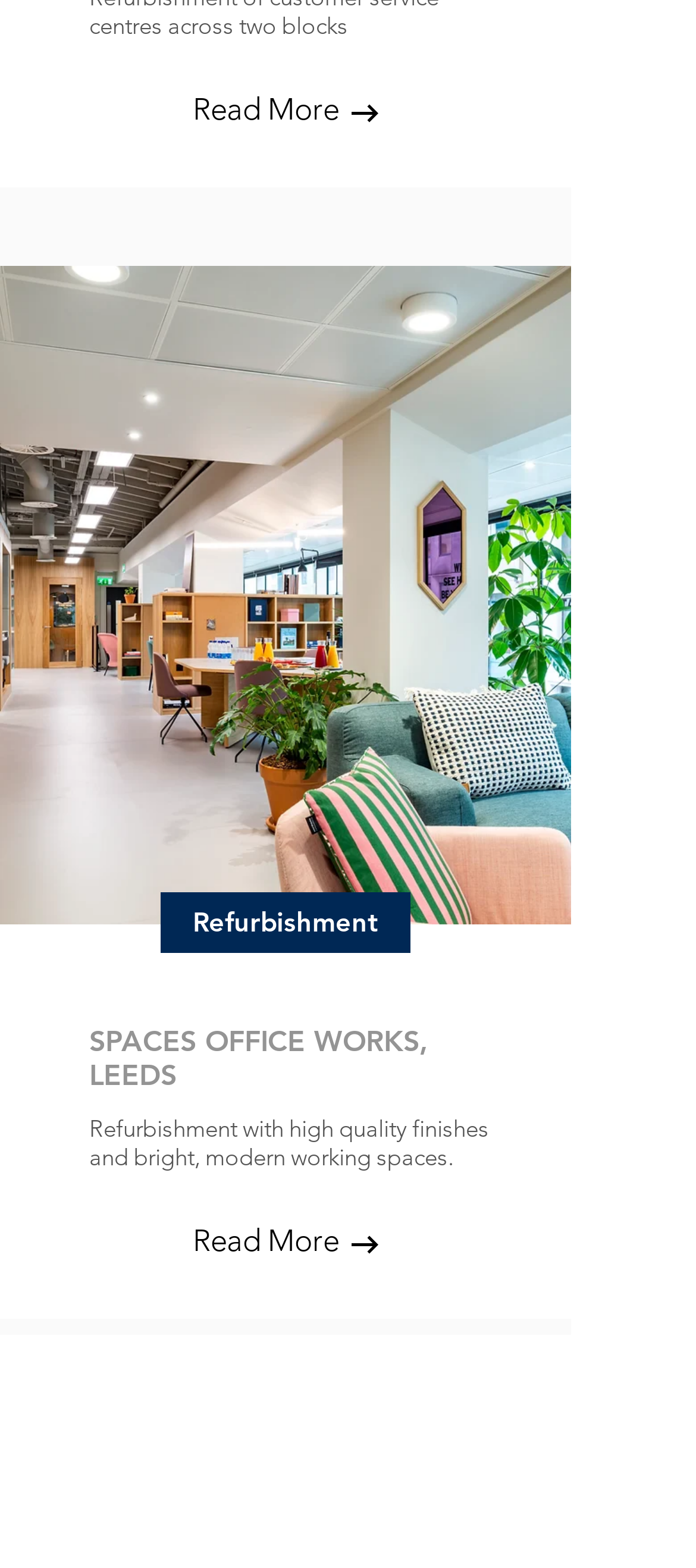Determine the bounding box of the UI element mentioned here: "alt="Safe Pest Control"". The coordinates must be in the format [left, top, right, bottom] with values ranging from 0 to 1.

None